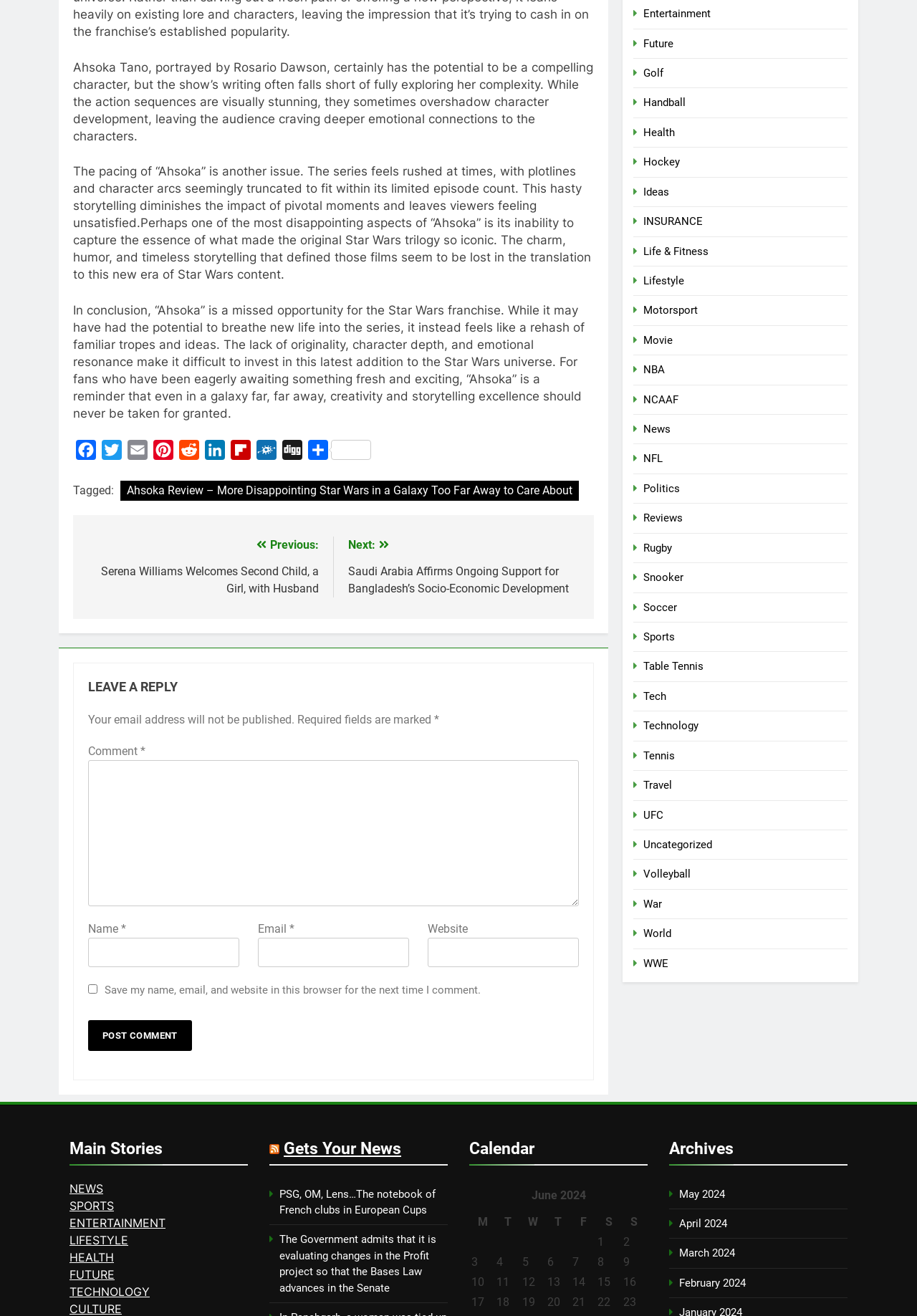What categories are available for navigation?
Refer to the image and provide a one-word or short phrase answer.

Multiple categories